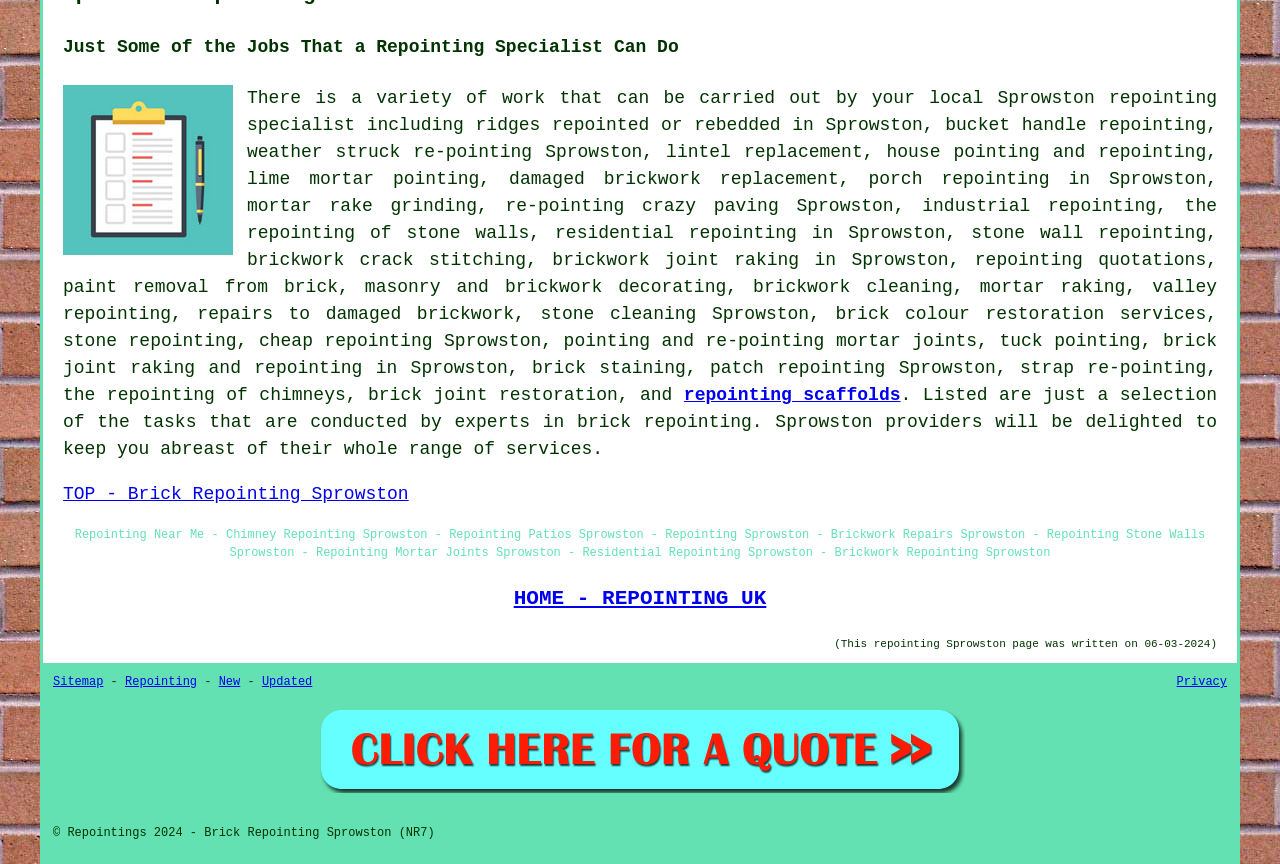Please find the bounding box coordinates of the clickable region needed to complete the following instruction: "Click on 'Sitemap'". The bounding box coordinates must consist of four float numbers between 0 and 1, i.e., [left, top, right, bottom].

[0.041, 0.782, 0.081, 0.798]